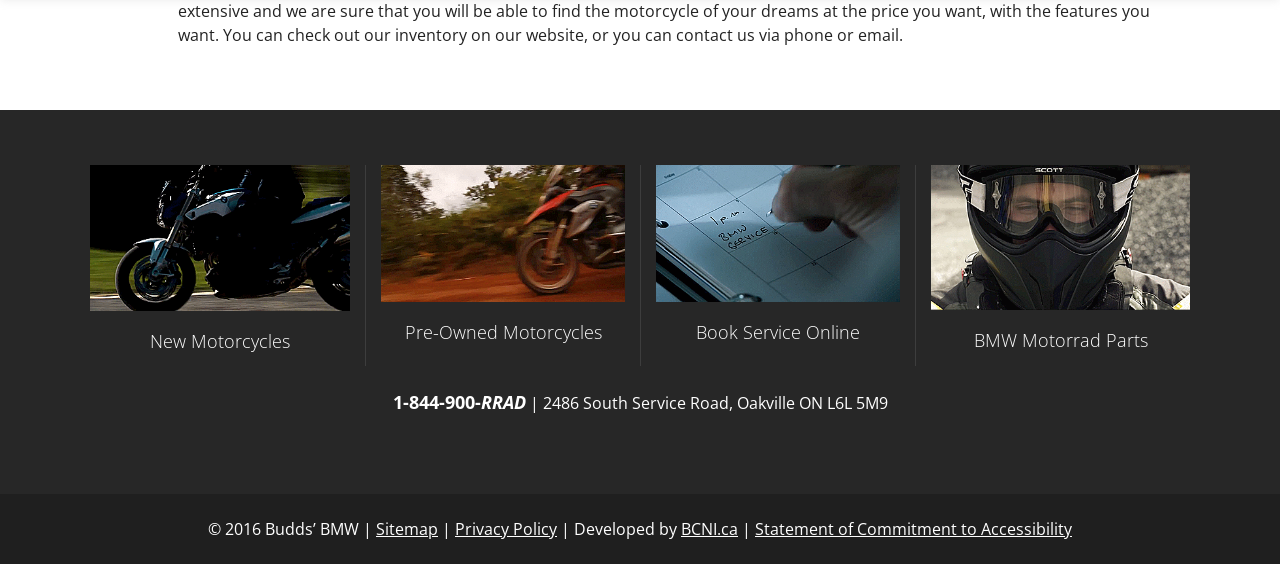Determine the bounding box coordinates of the clickable element to achieve the following action: 'Click the 'Schedule Discovery Call' link'. Provide the coordinates as four float values between 0 and 1, formatted as [left, top, right, bottom].

None